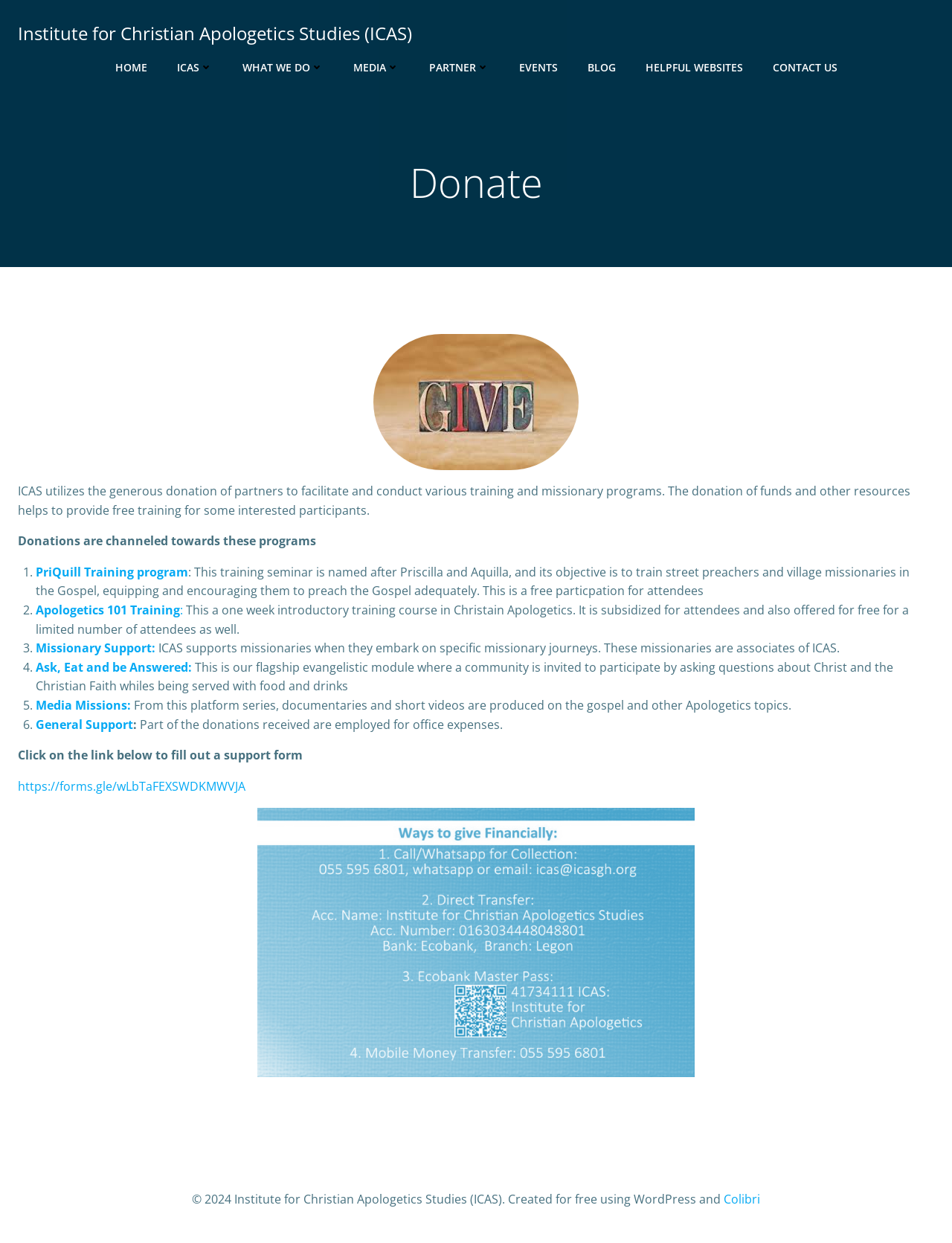Pinpoint the bounding box coordinates for the area that should be clicked to perform the following instruction: "Click on the 'ICAS' link".

[0.186, 0.048, 0.223, 0.06]